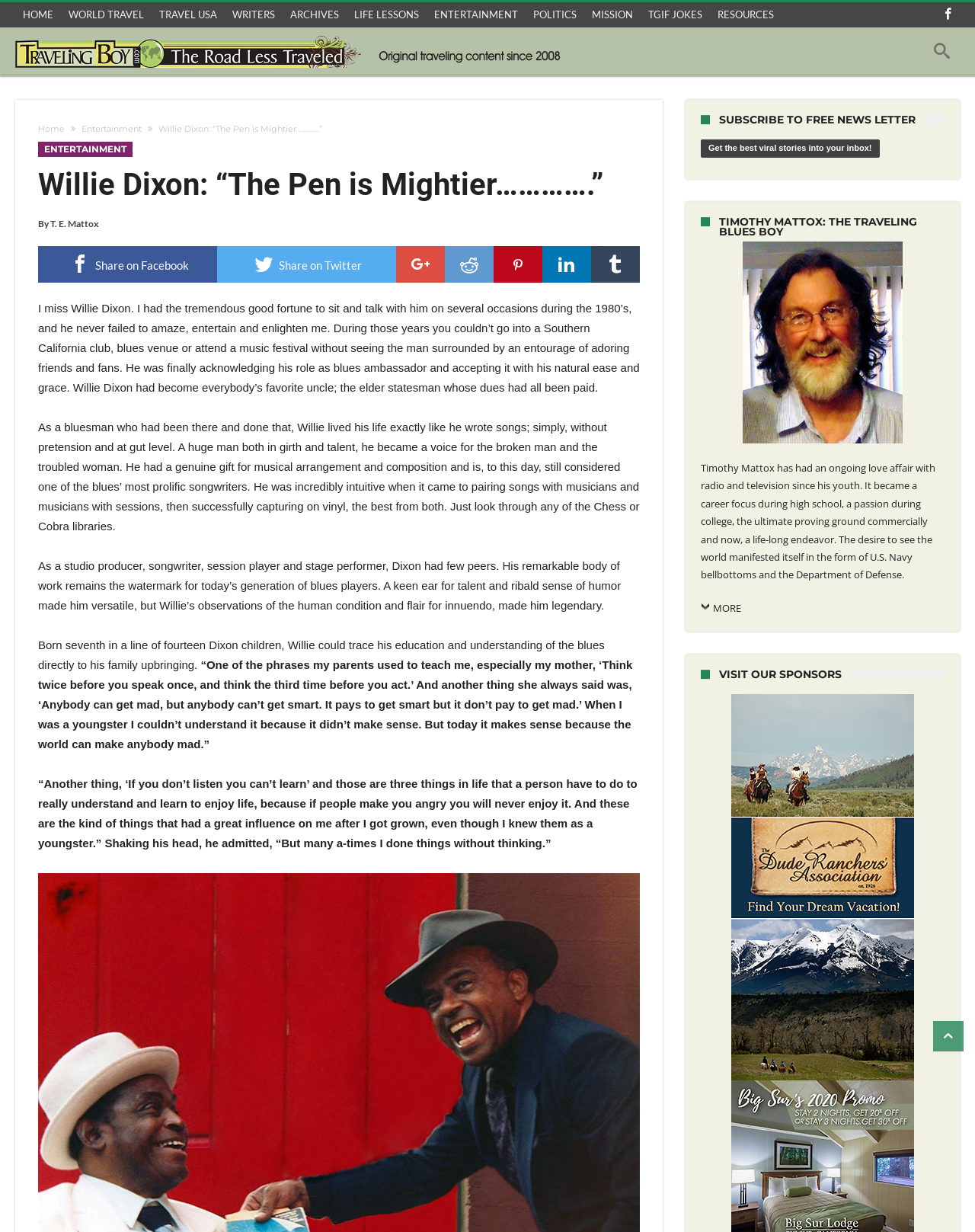Locate and extract the headline of this webpage.

Willie Dixon: “The Pen is Mightier………….”